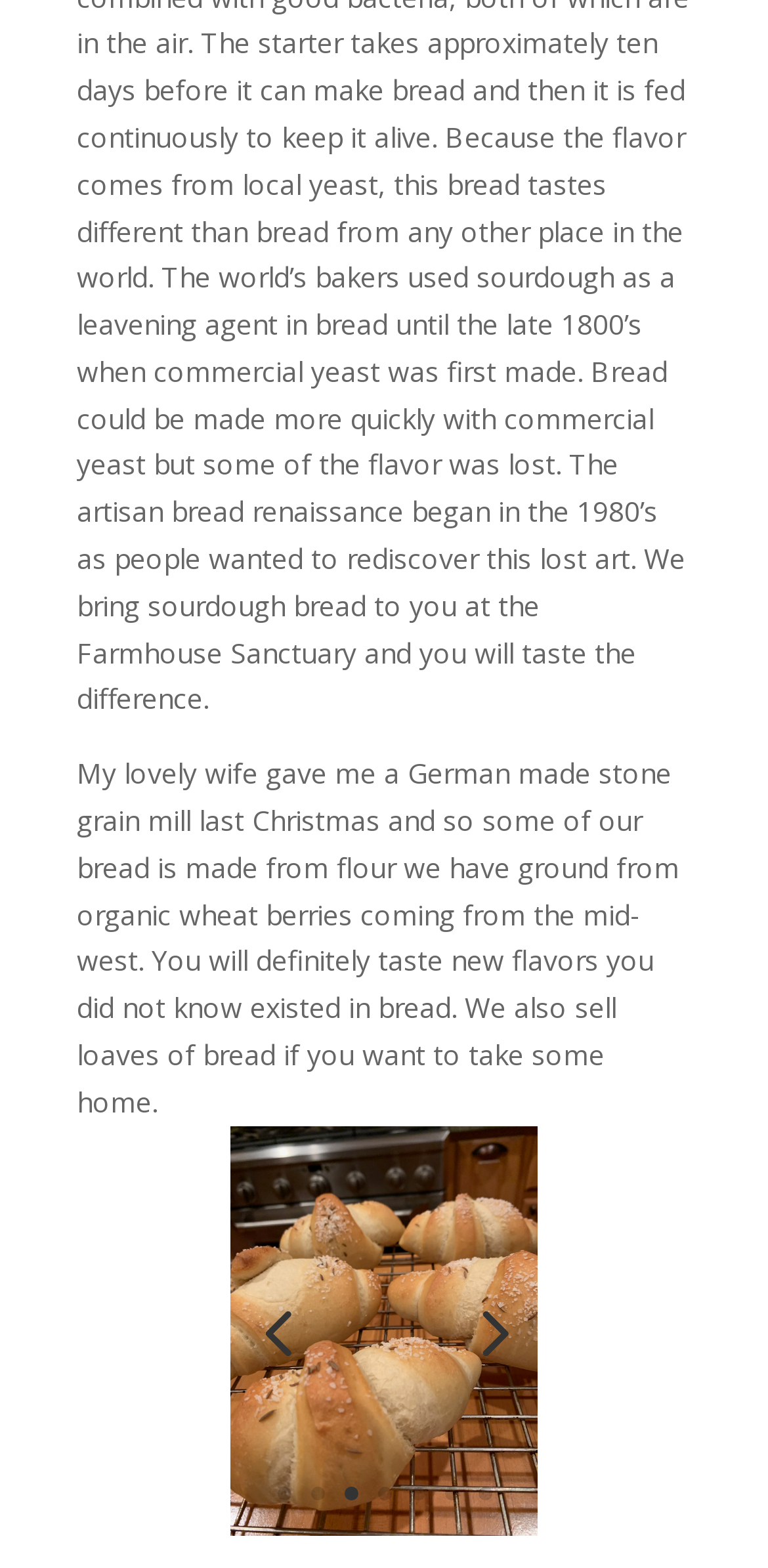Please identify the bounding box coordinates of the clickable area that will allow you to execute the instruction: "visit the page with the title 'Bread2 - Copy'".

[0.3, 0.96, 0.7, 0.984]